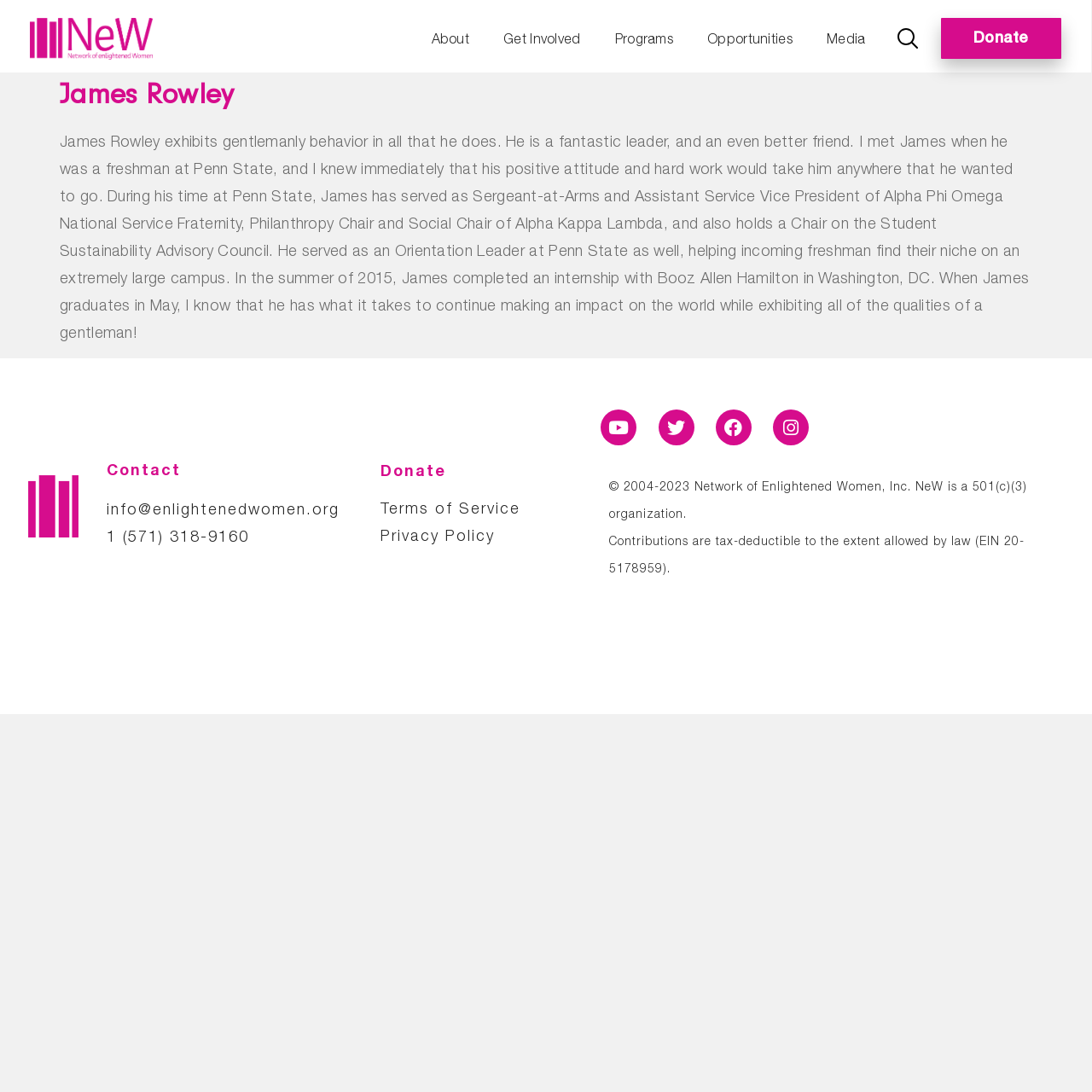Indicate the bounding box coordinates of the element that needs to be clicked to satisfy the following instruction: "Click Youtube". The coordinates should be four float numbers between 0 and 1, i.e., [left, top, right, bottom].

[0.55, 0.375, 0.583, 0.408]